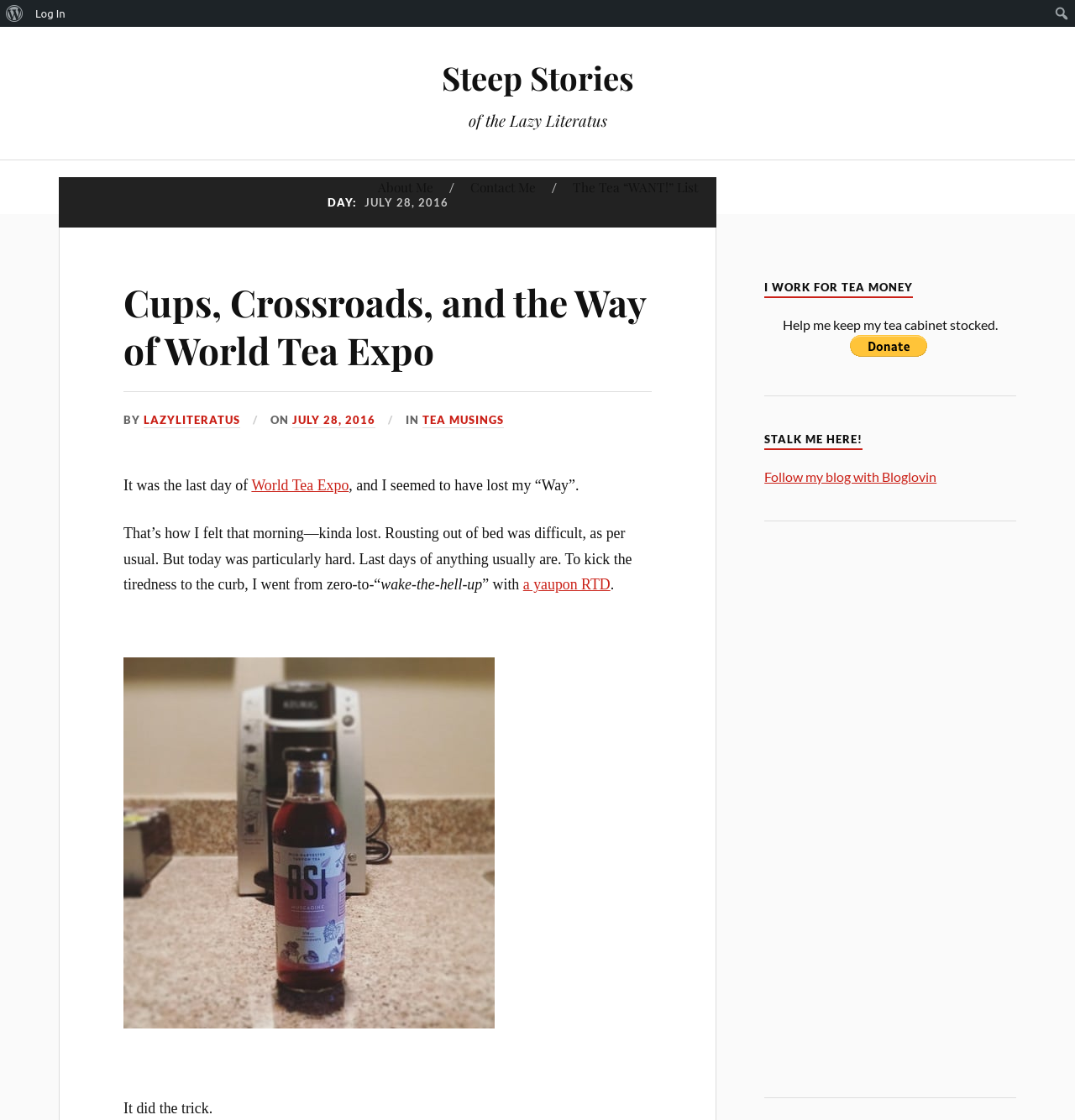Identify the bounding box coordinates of the clickable region required to complete the instruction: "Support the author through PayPal". The coordinates should be given as four float numbers within the range of 0 and 1, i.e., [left, top, right, bottom].

[0.791, 0.299, 0.863, 0.318]